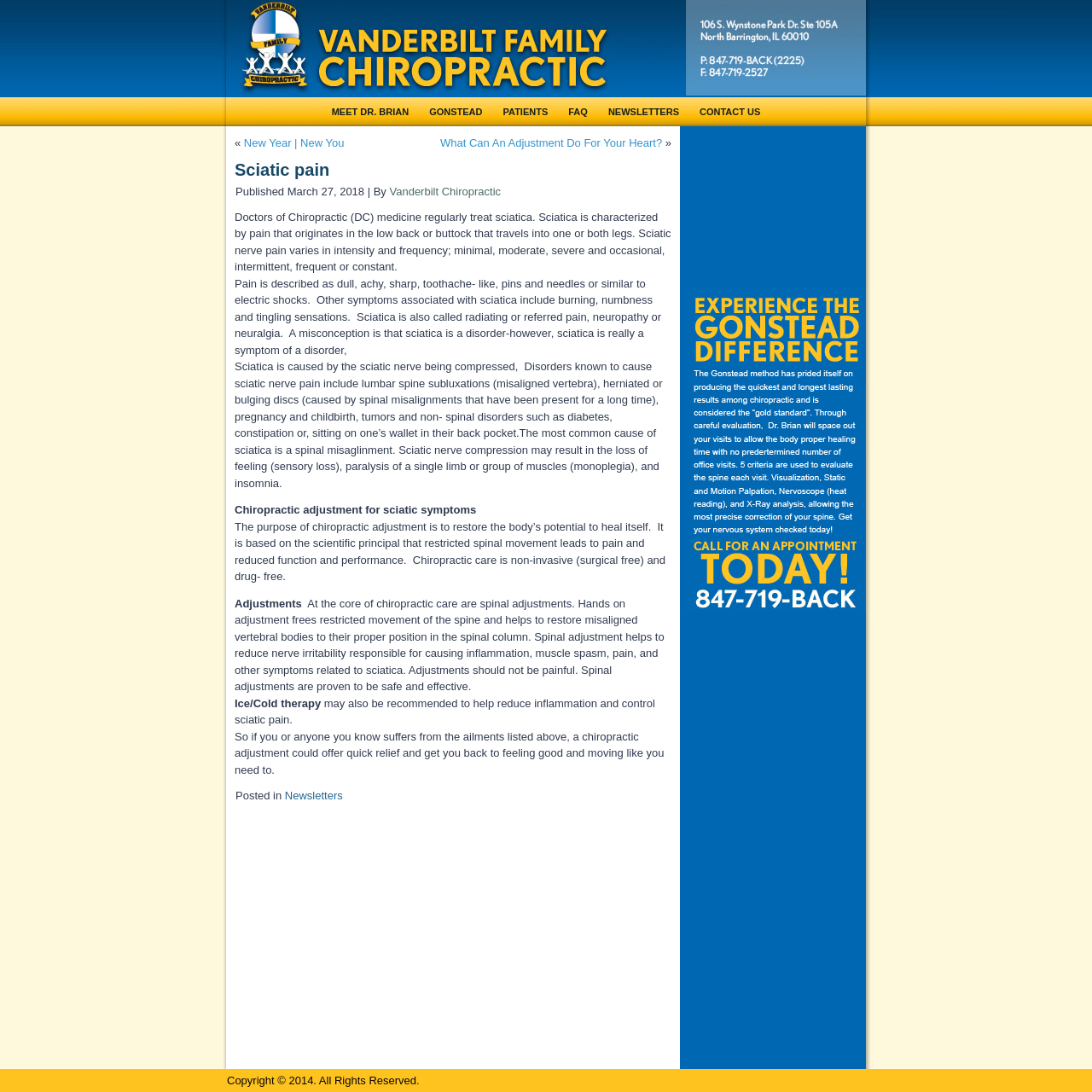Give a succinct answer to this question in a single word or phrase: 
What is the main topic of this webpage?

Sciatic pain